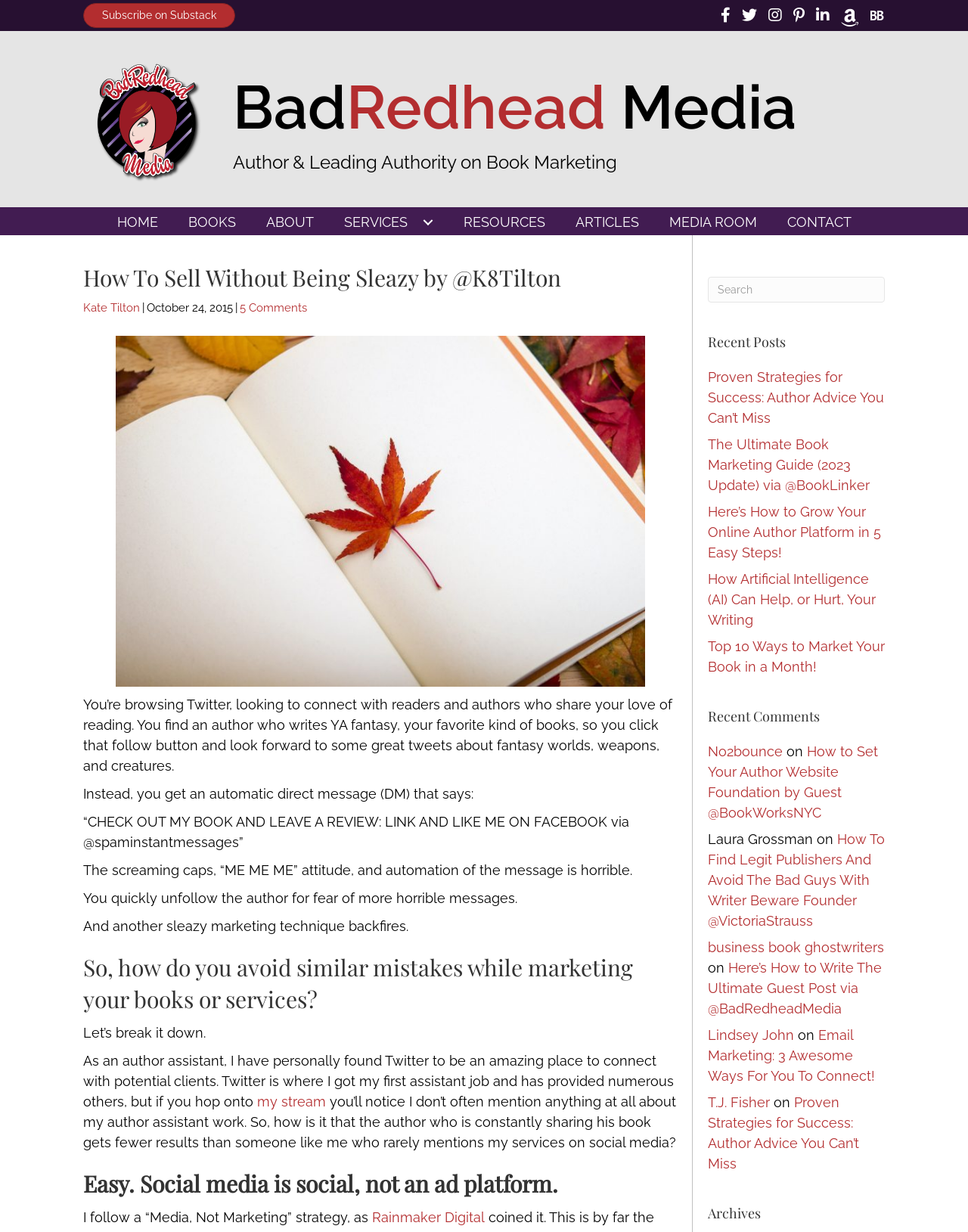Pinpoint the bounding box coordinates of the element you need to click to execute the following instruction: "View Press coverage". The bounding box should be represented by four float numbers between 0 and 1, in the format [left, top, right, bottom].

None